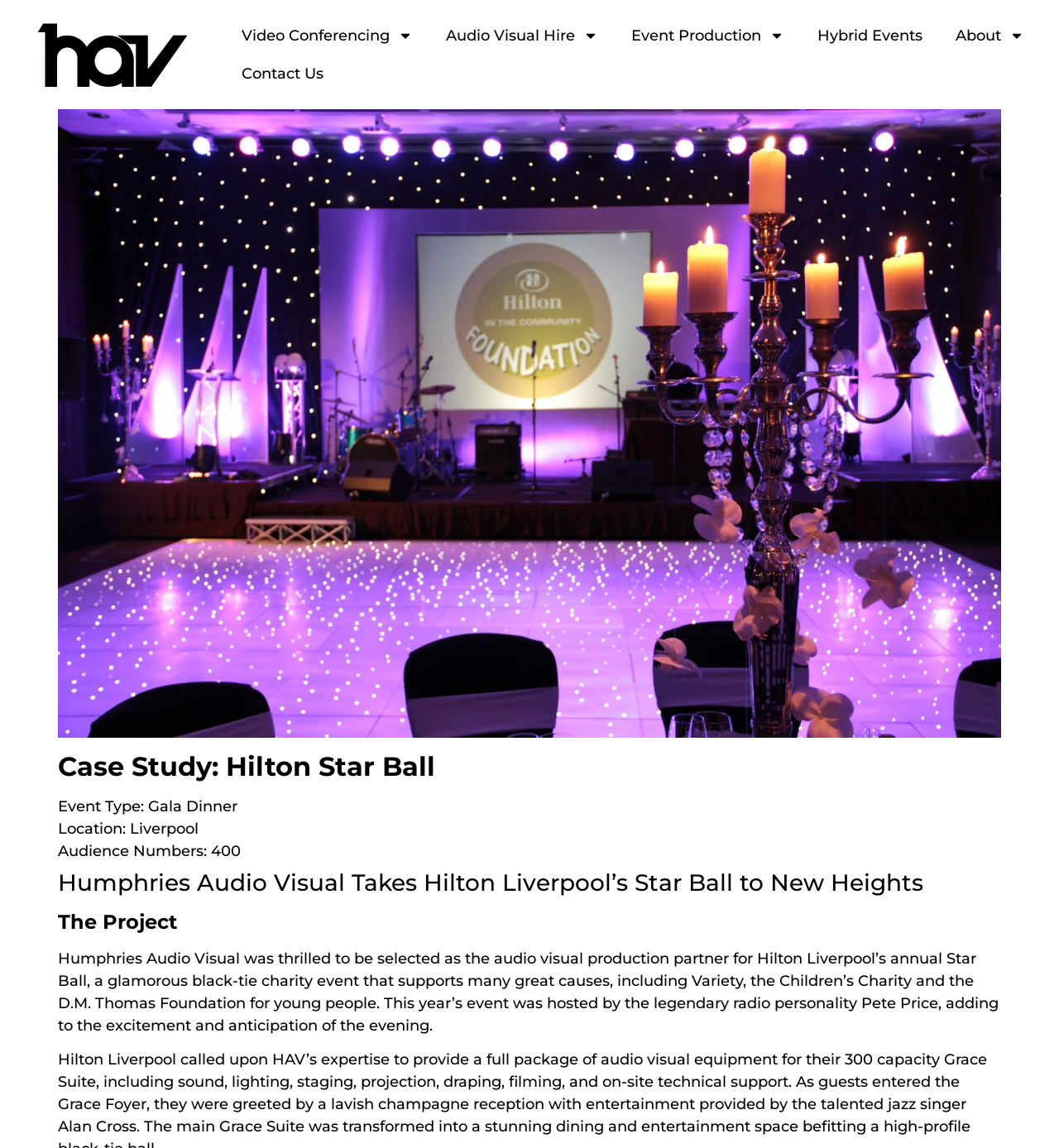Based on the image, please elaborate on the answer to the following question:
What is the name of the charity supported by the event?

I determined the answer by reading the StaticText 'Humphries Audio Visual was thrilled to be selected as the audio visual production partner for Hilton Liverpool’s annual Star Ball, a glamorous black-tie charity event that supports many great causes, including Variety, the Children’s Charity and the D.M. Thomas Foundation for young people...' which mentions Variety, the Children’s Charity as one of the supported charities.